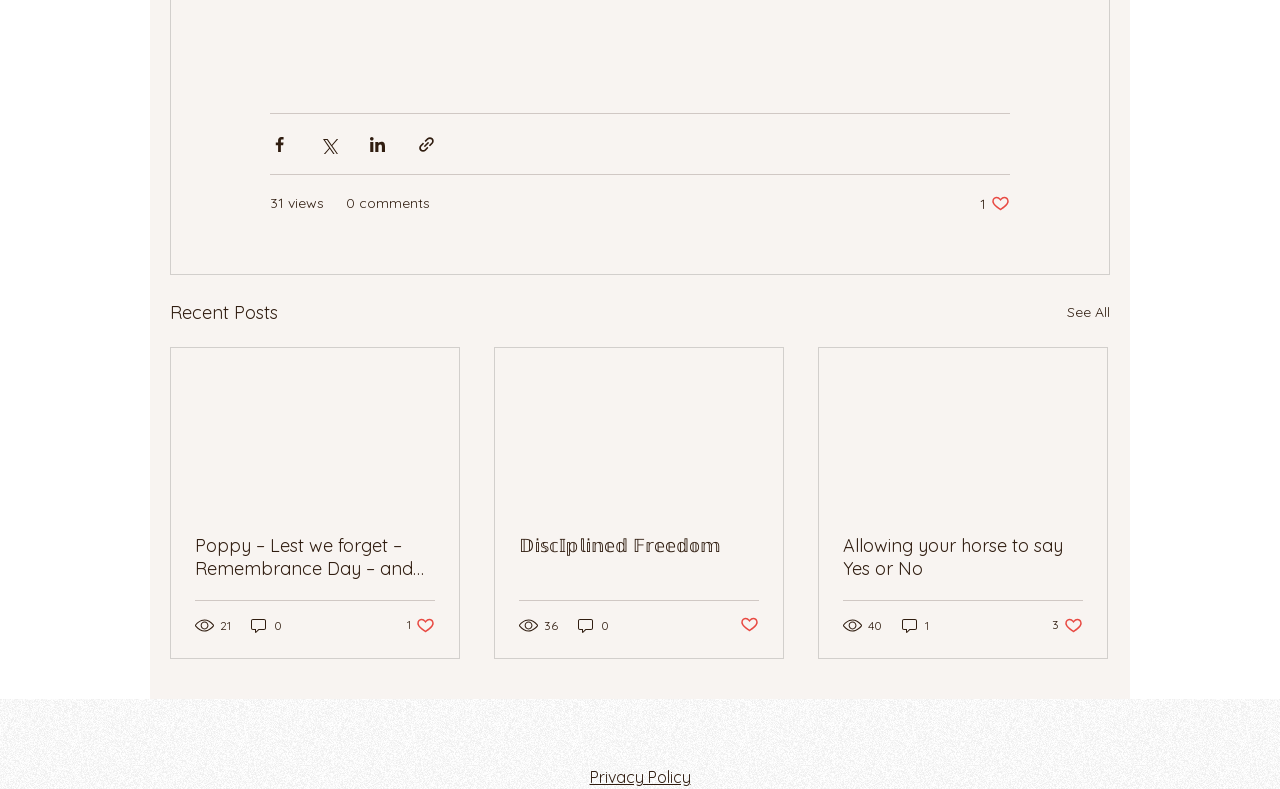Analyze the image and give a detailed response to the question:
How many views does the first post have?

The first post has 21 views, as indicated by the text '21 views' below the post.